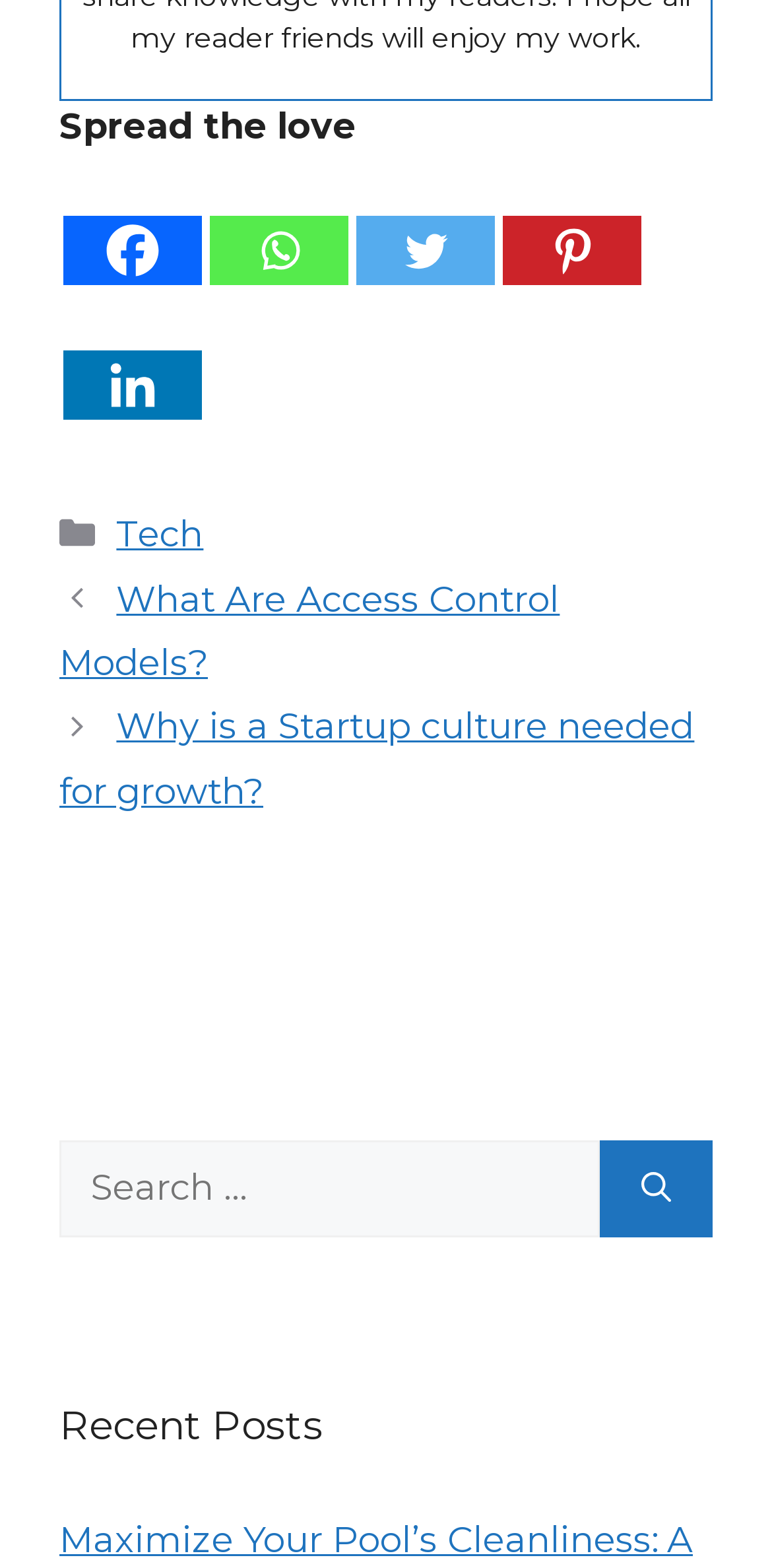What is the function of the search box? Examine the screenshot and reply using just one word or a brief phrase.

Search for posts